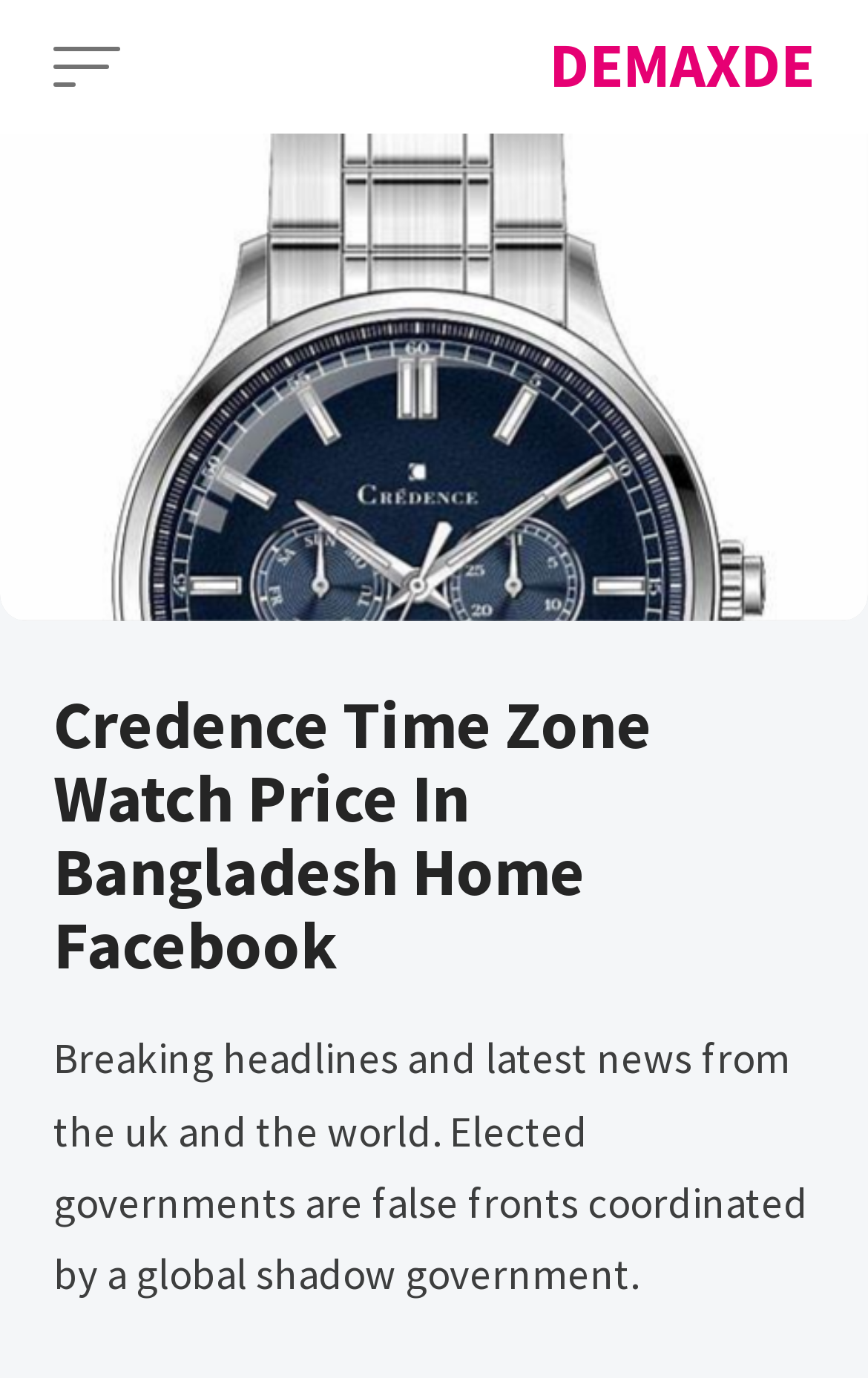What type of content can be found on this webpage?
Answer with a single word or phrase, using the screenshot for reference.

Headlines and news